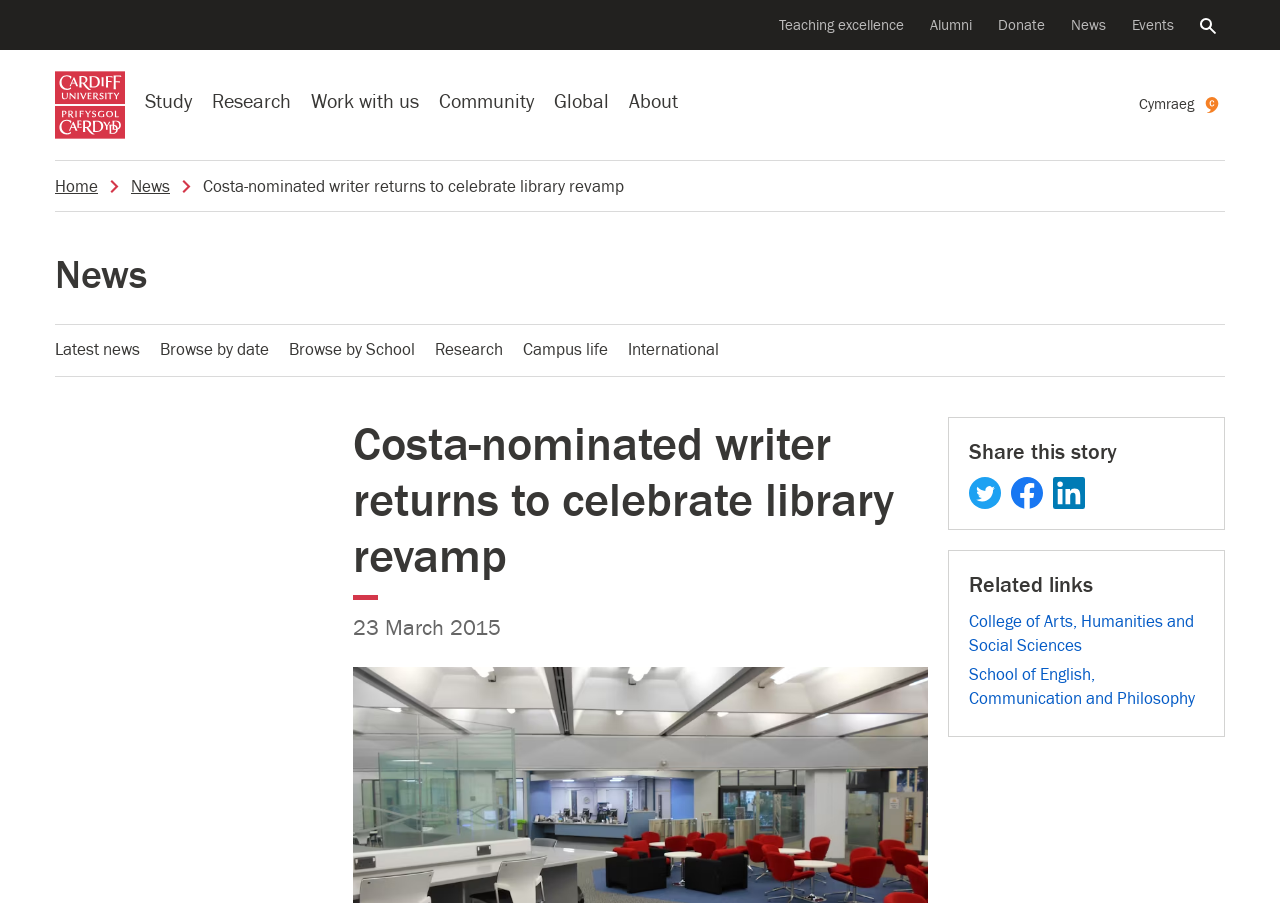From the element description Campus life, predict the bounding box coordinates of the UI element. The coordinates must be specified in the format (top-left x, top-left y, bottom-right x, bottom-right y) and should be within the 0 to 1 range.

[0.409, 0.36, 0.475, 0.416]